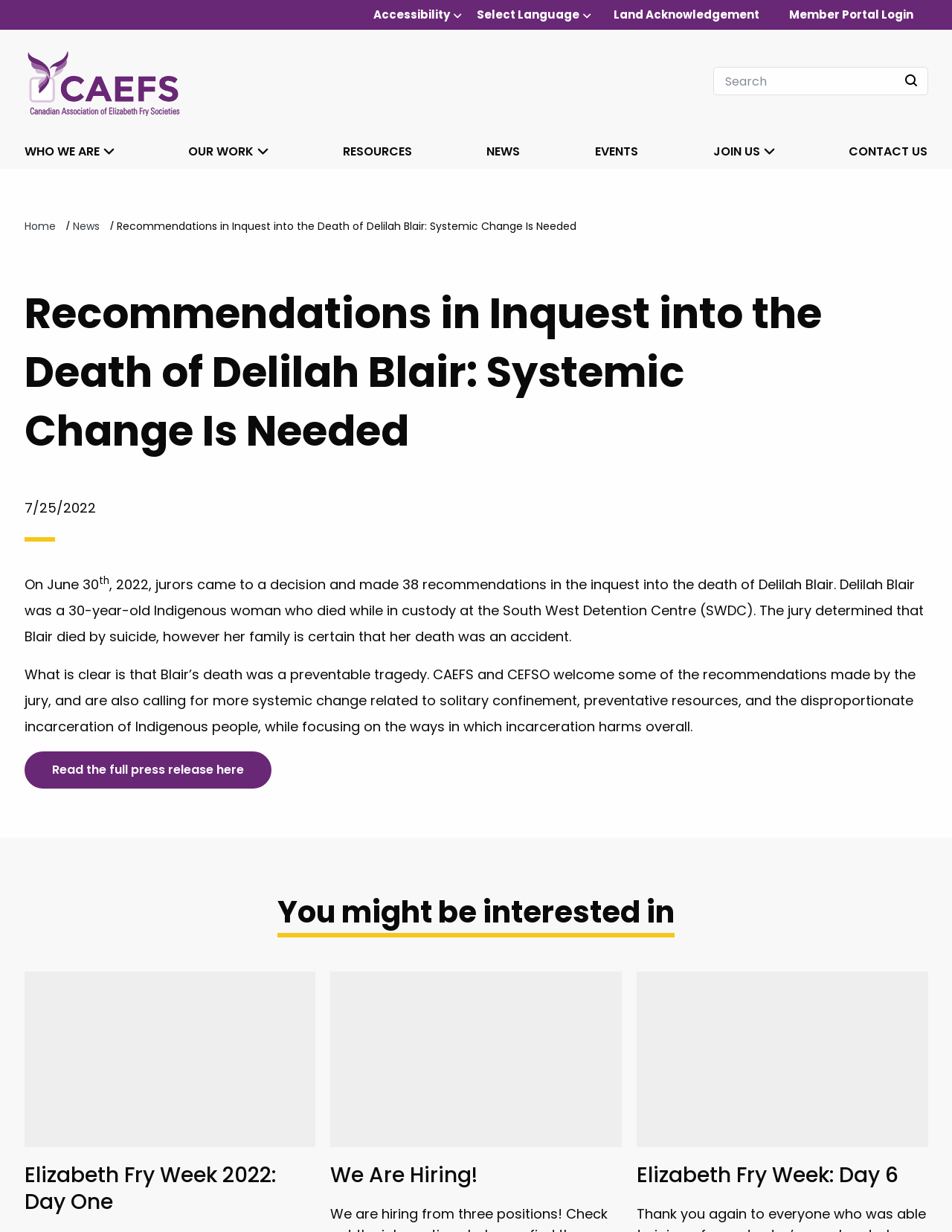What is the name of the detention centre where Delilah Blair died?
Please answer the question as detailed as possible.

I found the answer by reading the text on the webpage, which states 'Delilah Blair was a 30-year-old Indigenous woman who died while in custody at the South West Detention Centre (SWDC)'. This sentence clearly indicates that Delilah Blair died at the South West Detention Centre.